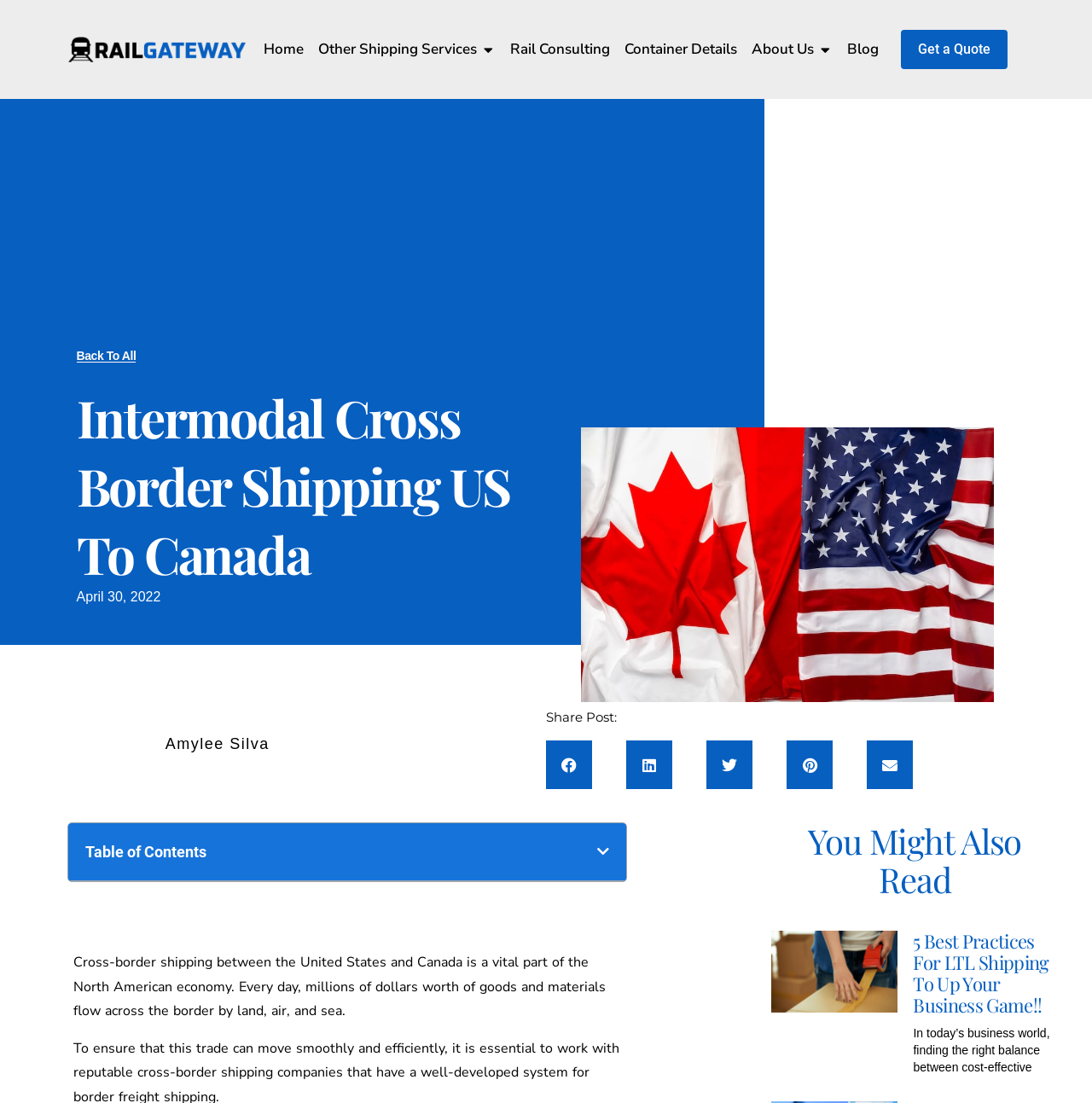Analyze the image and answer the question with as much detail as possible: 
How many related articles are shown?

The webpage shows one related article with the title '5 Best Practices For LTL Shipping To Up Your Business Game!!' and a link to the article. The related article section has a bounding box of [0.707, 0.843, 0.969, 0.983] and is located at the bottom of the webpage.